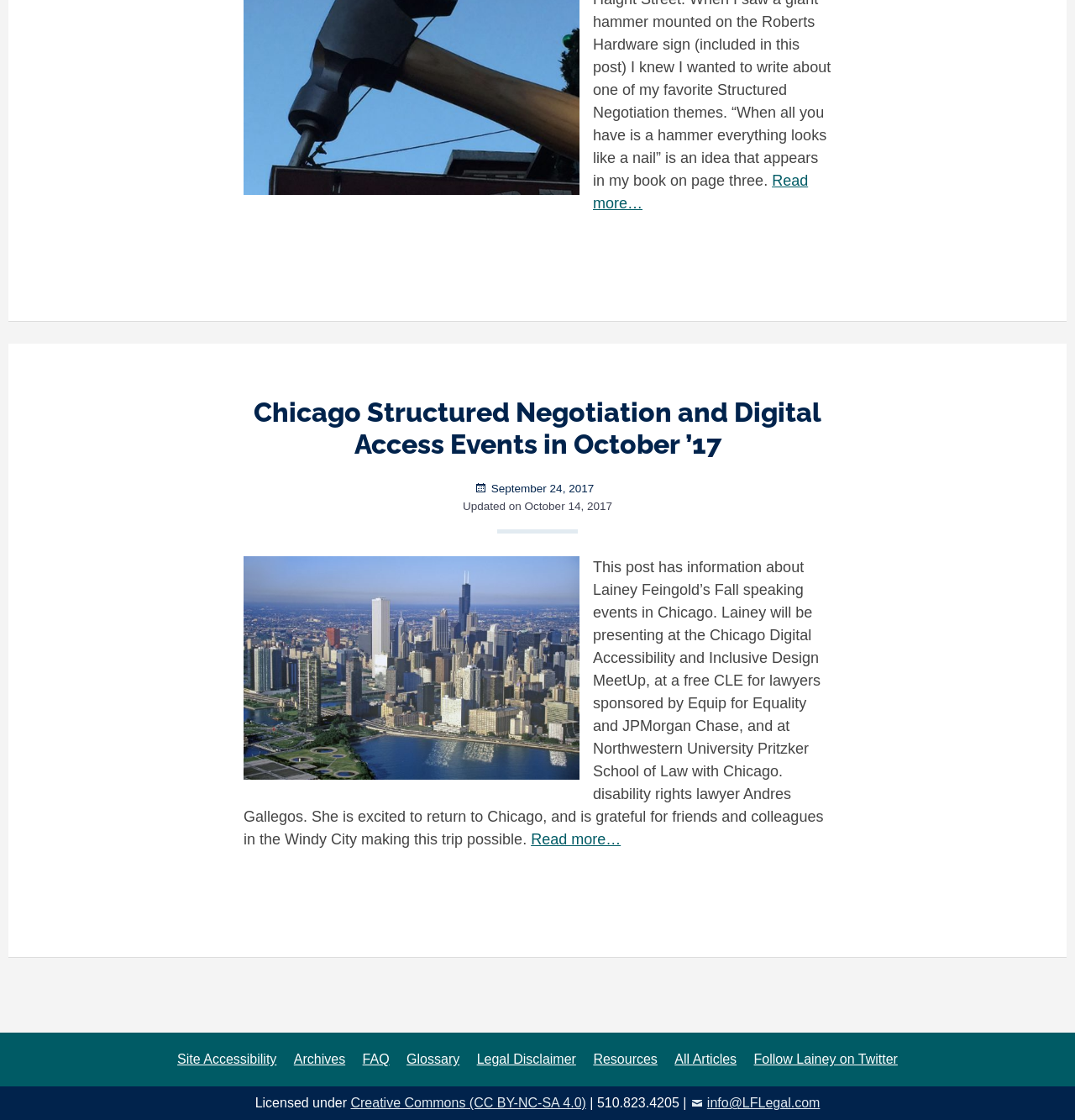What is the license under which the content is licensed?
Carefully analyze the image and provide a thorough answer to the question.

I determined the license by looking at the link element with the text 'Creative Commons (CC BY-NC-SA 4.0)' which is a child of the StaticText element with the text 'Licensed under'.